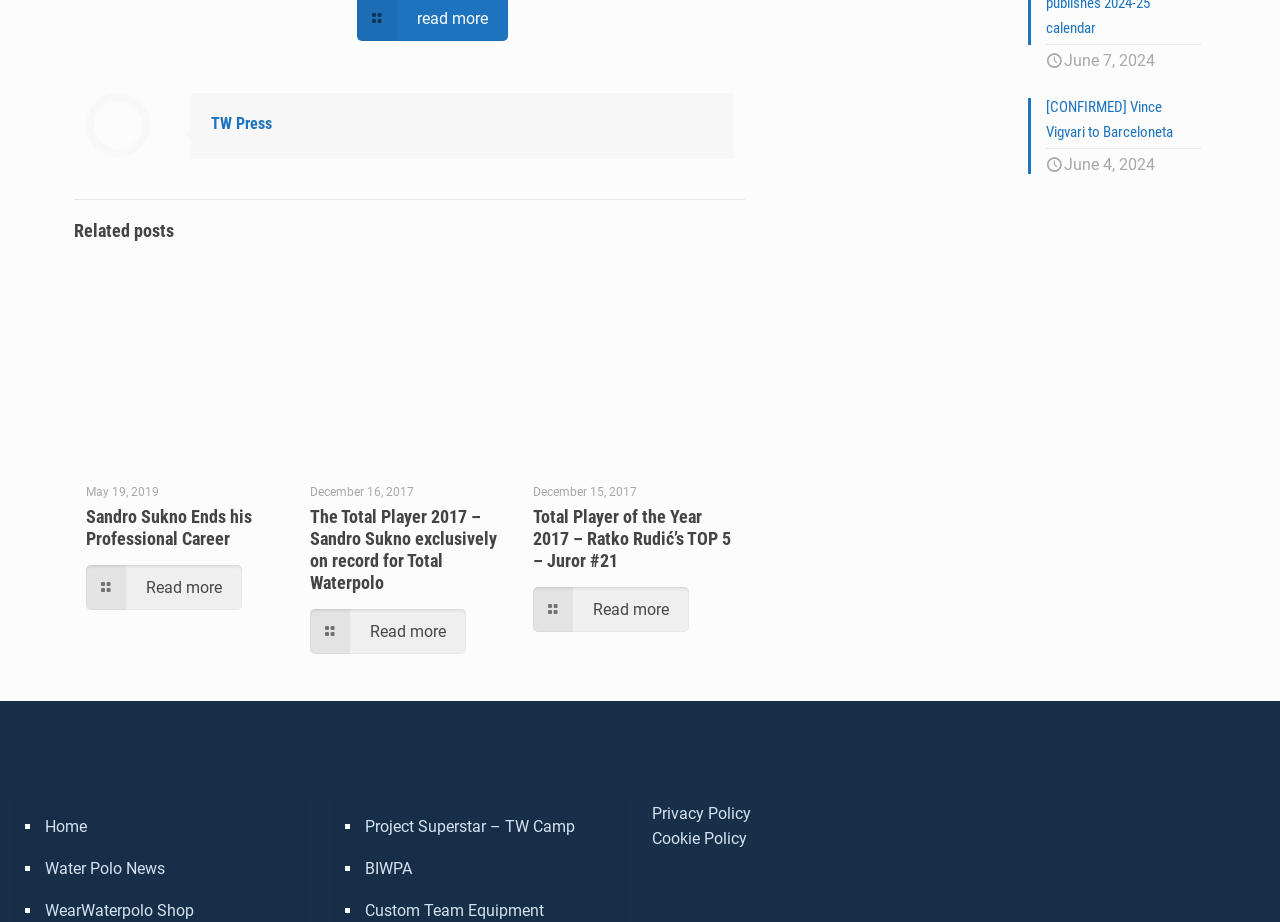What is the topic of the article with the oldest date?
Could you answer the question in a detailed manner, providing as much information as possible?

The article with the oldest date is 'Sandro Sukno Ends his Professional Career' which is dated May 19, 2019. This can be determined by comparing the dates of the articles on the webpage.